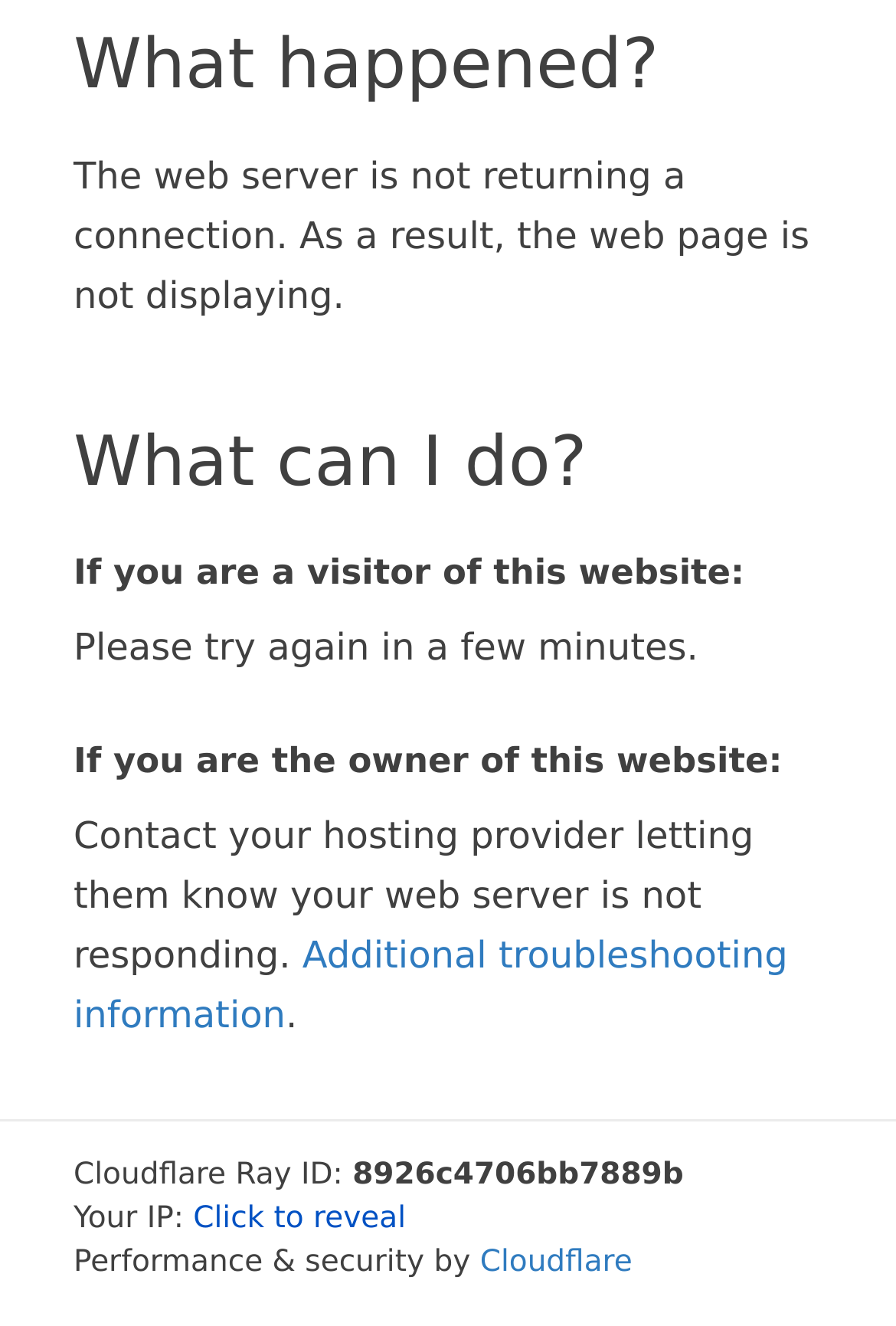What should a visitor do?
Refer to the image and provide a one-word or short phrase answer.

Try again later